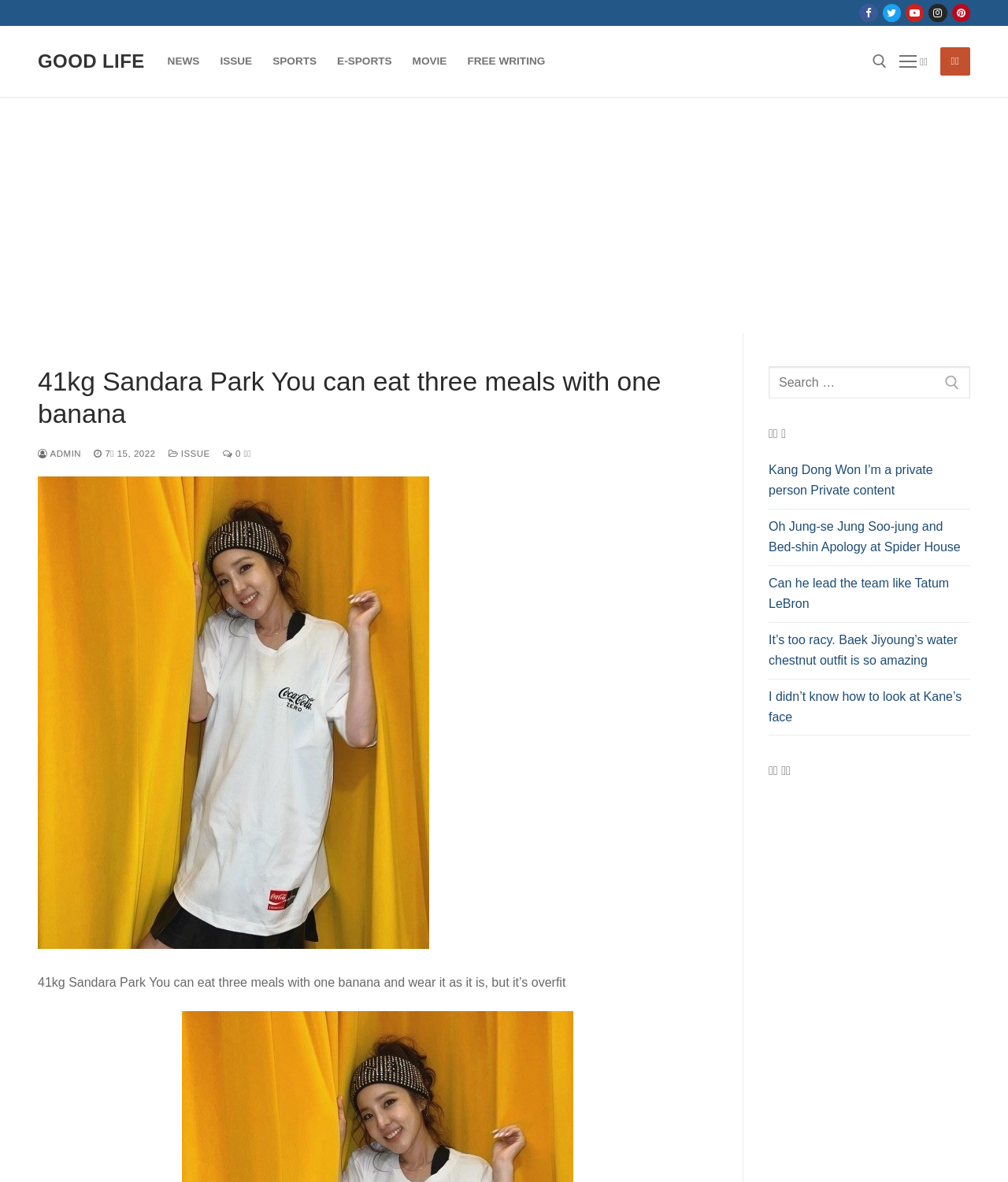Can you find the bounding box coordinates for the element to click on to achieve the instruction: "Check the latest comments"?

[0.762, 0.644, 0.962, 0.661]